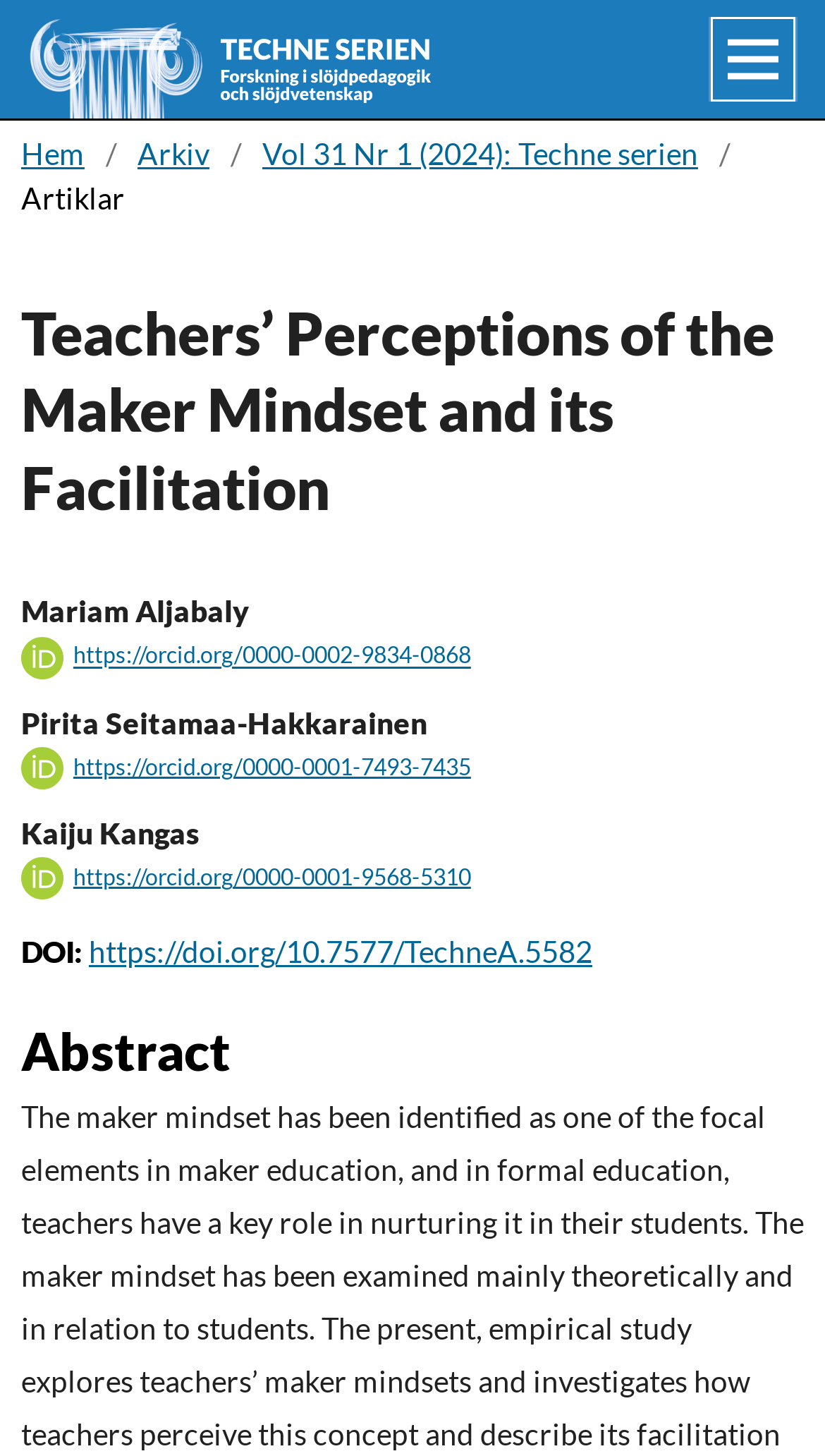Please find the bounding box coordinates of the element that must be clicked to perform the given instruction: "Go to the home page". The coordinates should be four float numbers from 0 to 1, i.e., [left, top, right, bottom].

[0.026, 0.09, 0.103, 0.121]